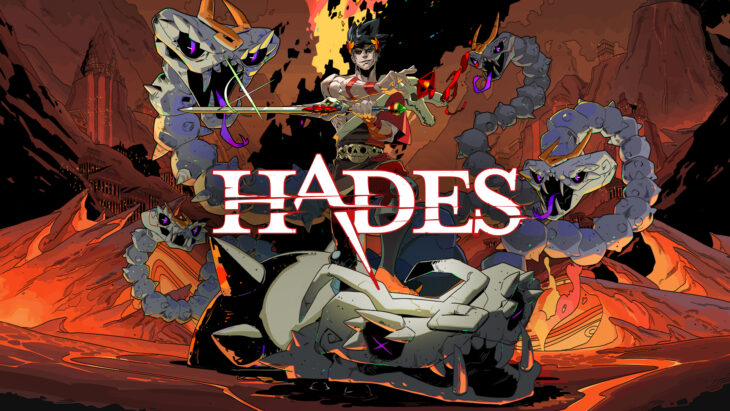Describe the image with as much detail as possible.

The image showcases the critically acclaimed indie game "Hades," featuring its protagonist, Zagreus, standing boldly in the foreground. Zagreus, depicted with dark hair and characteristic armor, wields a weapon as he faces off against monstrous serpents that coil around him, symbolizing the game's mythological themes and challenges. The background is an intense depiction of the Underworld, enhanced by fiery and rocky textures that convey a sense of danger and adventure. Dominating the image is the game's title, "HADES," prominently displayed in white, with a striking red line cutting through it, evoking an aura of drama and conflict. This artwork captures the essence of the game, which is renowned for its engaging storytelling, artistic achievement, and dynamic gameplay, ultimately contributing to its recognition as the Best Game at the BAFTA Game Awards 2021.